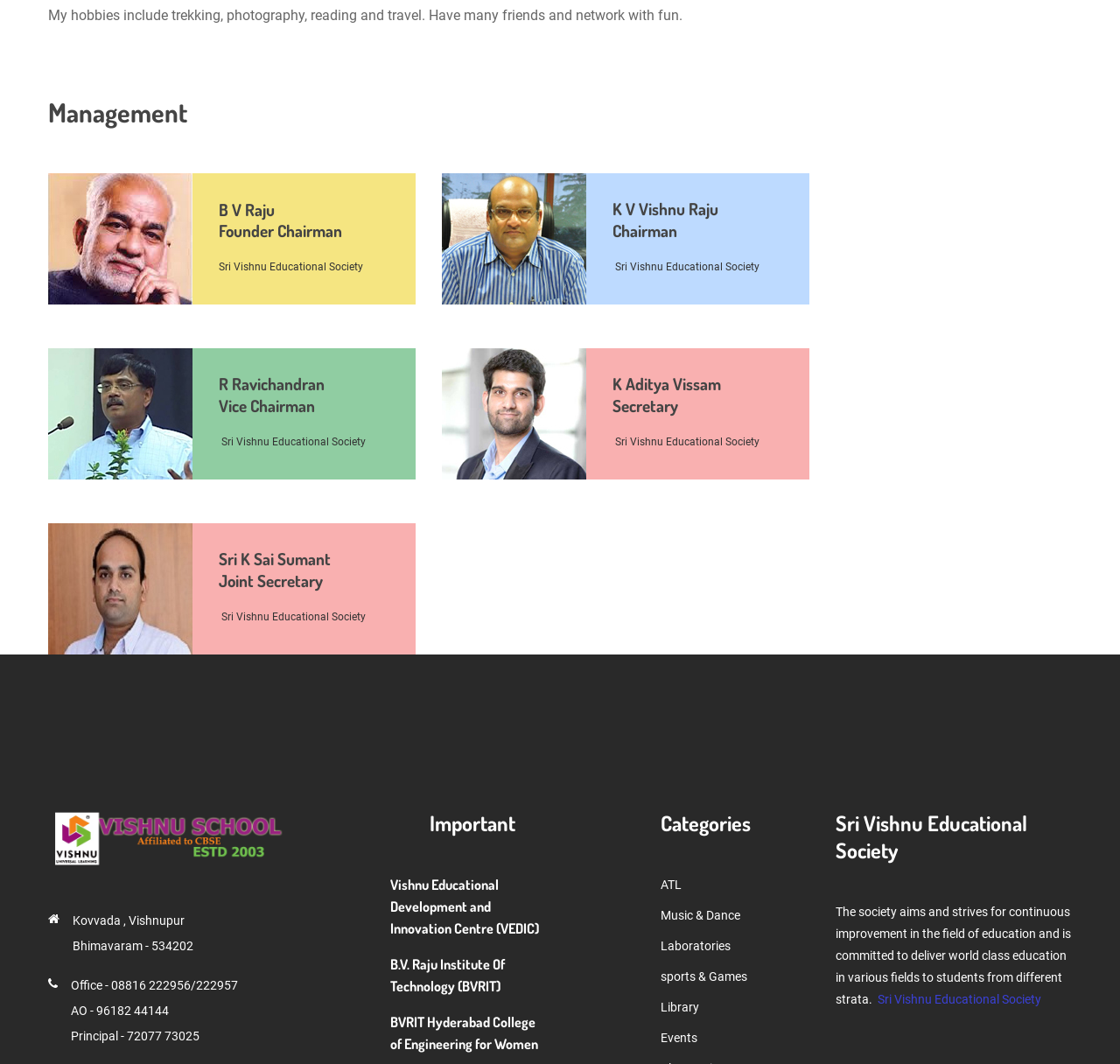Please provide a brief answer to the question using only one word or phrase: 
What is the name of the institute mentioned?

B.V. Raju Institute Of Technology (BVRIT)